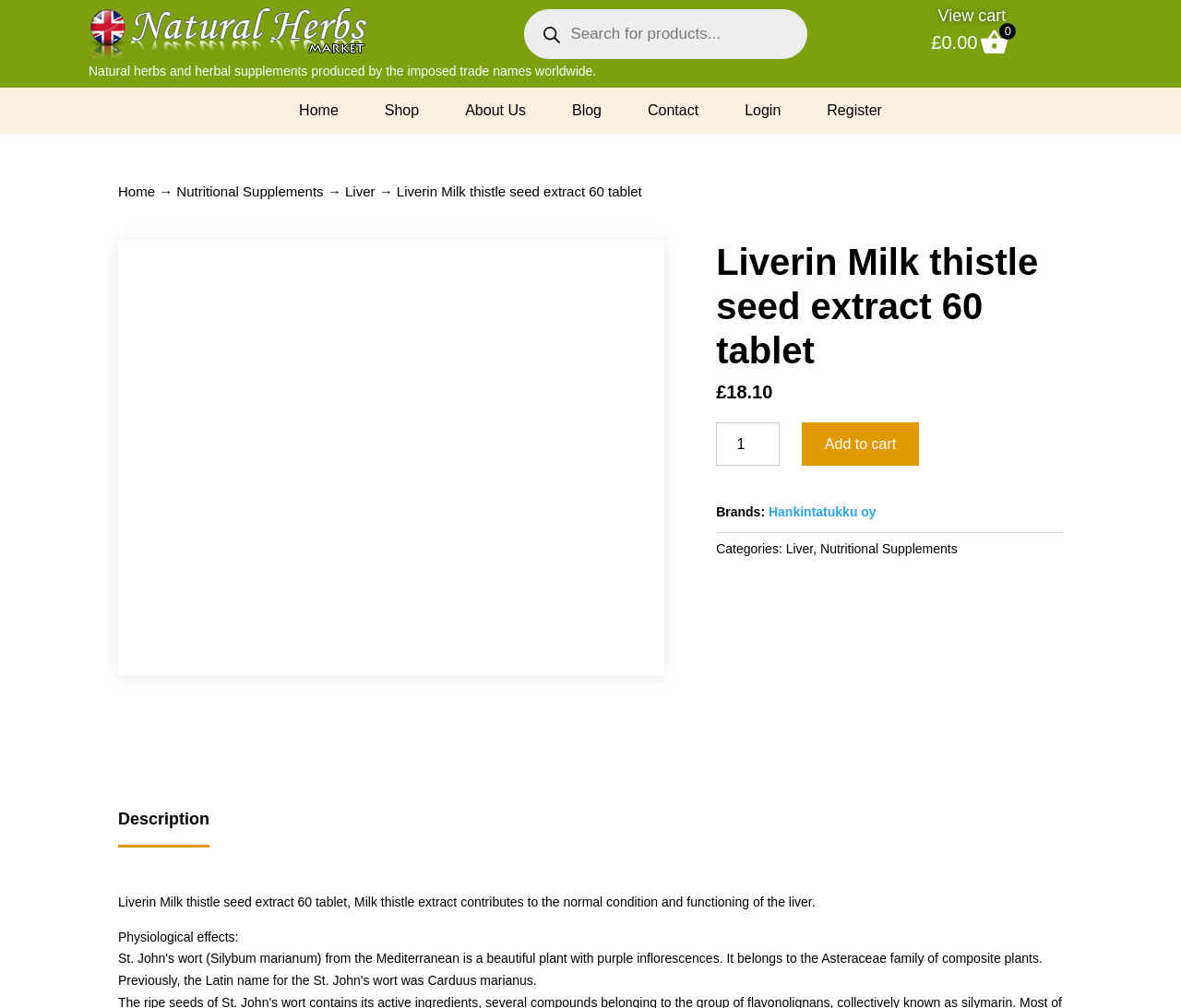Articulate a detailed summary of the webpage's content and design.

The webpage is about a product called "Liverin Milk thistle seed extract 60 tablet" on an online market called "Natural Herbs Market United Kingdom". 

At the top left, there is a logo image and a link to the homepage. Next to it, there is a search bar with a search button and a magnifying glass icon. 

On the top right, there is a cart icon with a "View cart" heading and a price of £0.00. 

Below the search bar, there is a navigation menu with links to "Home", "Shop", "About Us", "Blog", "Contact", "Login", and "Register". 

Under the navigation menu, there is a breadcrumb navigation showing the path from "Home" to "Nutritional Supplements" to "Liver" and finally to the current product page. 

On the left side, there is a large product image. Above the image, there is a product title "Liverin Milk thistle seed extract 60 tablet" and a price of £18.10. 

Below the product title, there is a quantity selector and an "Add to cart" button. 

Further down, there are details about the product, including the brand "Hankintatukku oy" and categories "Liver" and "Nutritional Supplements". 

At the bottom of the page, there is a product description section with a heading "Description" and a paragraph of text describing the product's benefits, stating that "Milk thistle extract contributes to the normal condition and functioning of the liver".